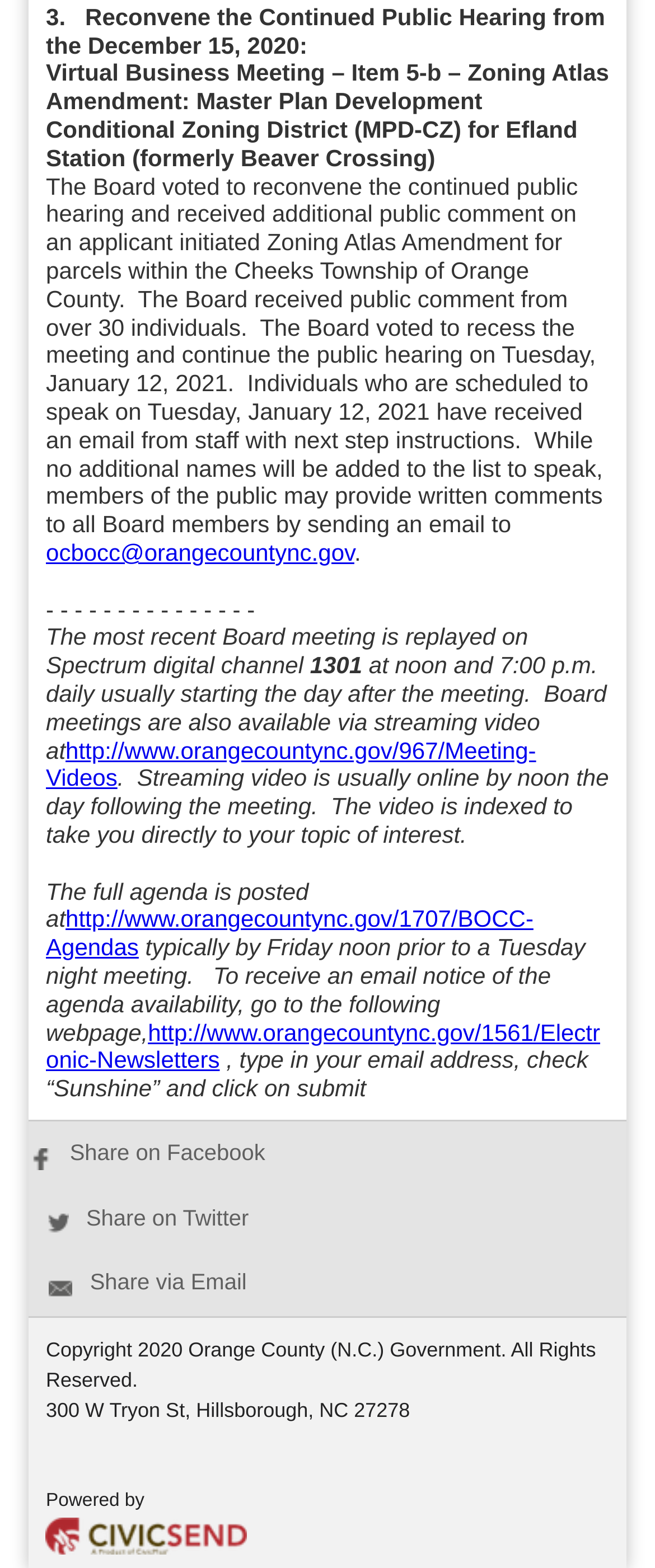Please answer the following question using a single word or phrase: How can individuals provide written comments to the Board?

By sending an email